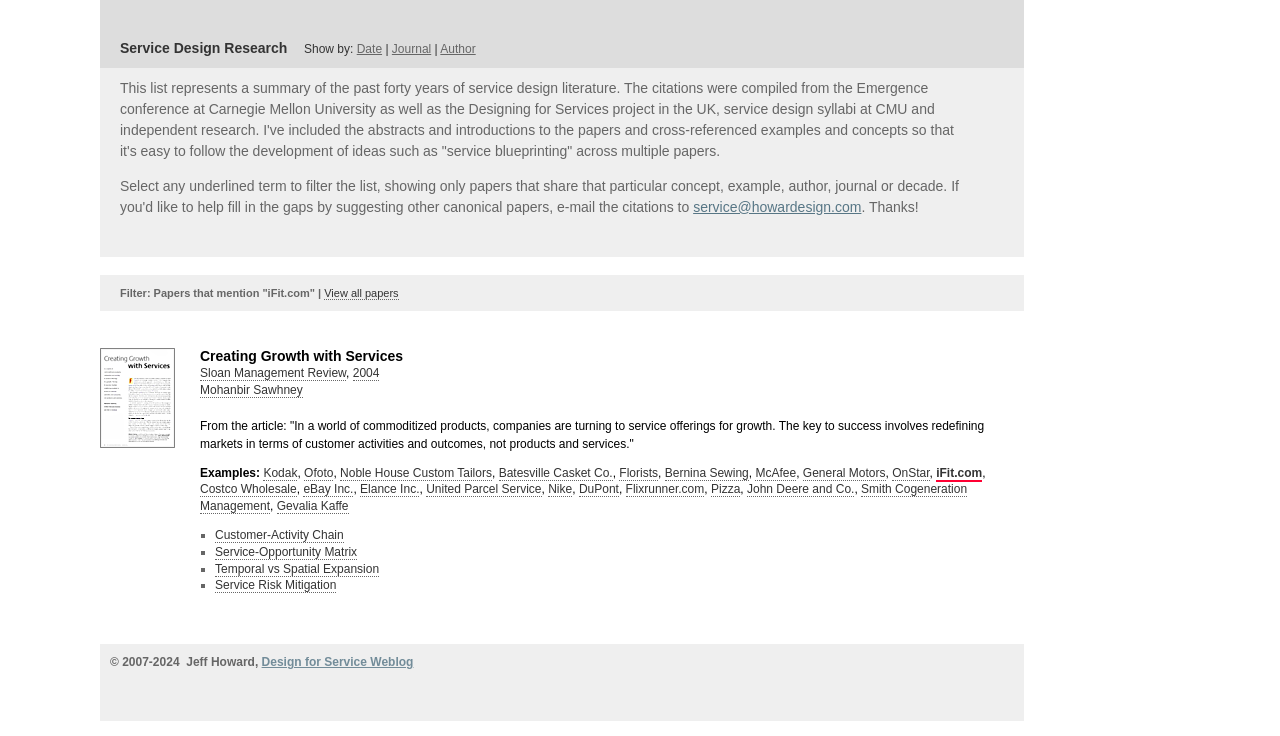Find the bounding box coordinates of the area to click in order to follow the instruction: "Read the article 'Creating Growth with Services'".

[0.156, 0.473, 0.315, 0.495]